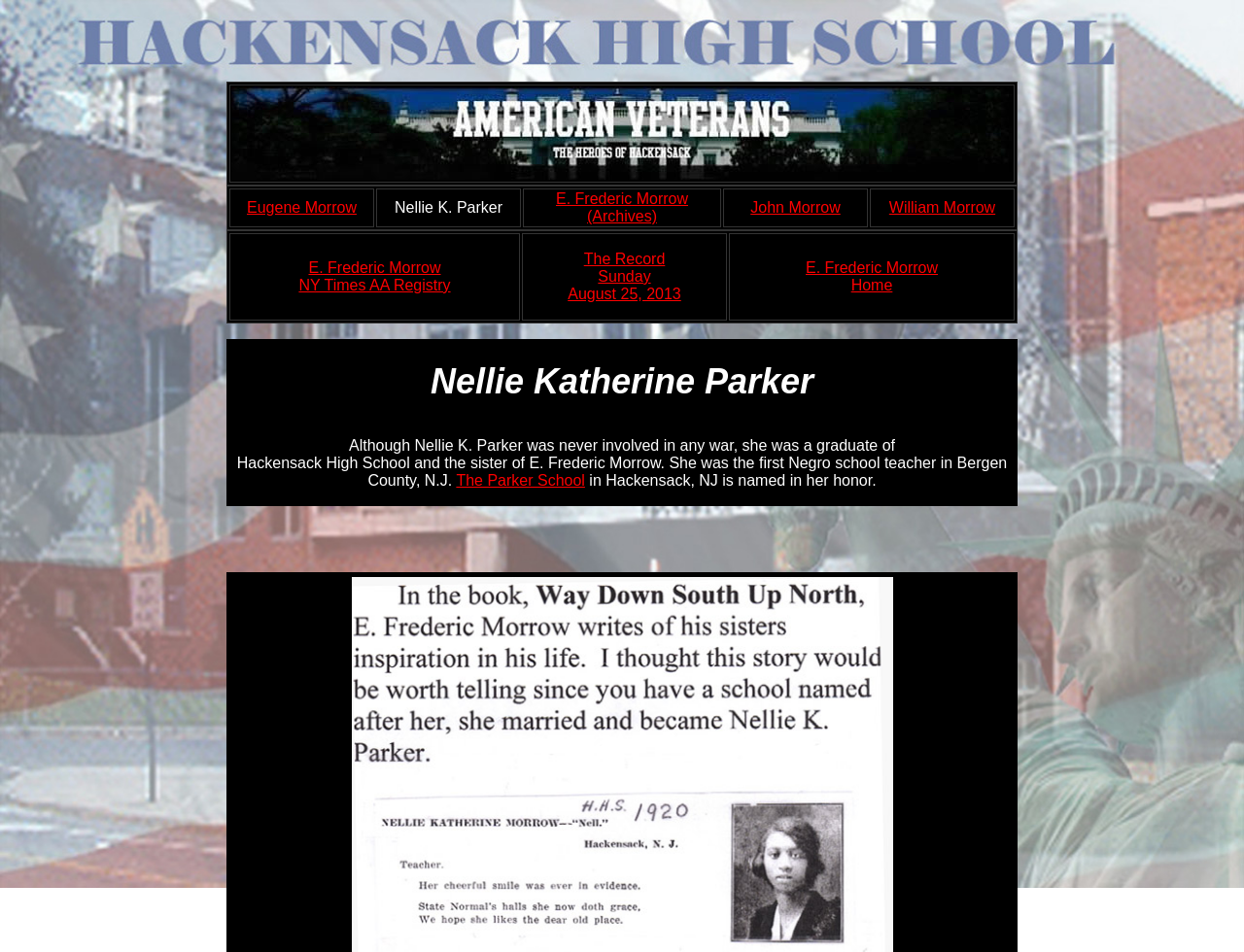Can you find the bounding box coordinates for the element to click on to achieve the instruction: "read about Nellie Katherine Parker"?

[0.184, 0.359, 0.816, 0.443]